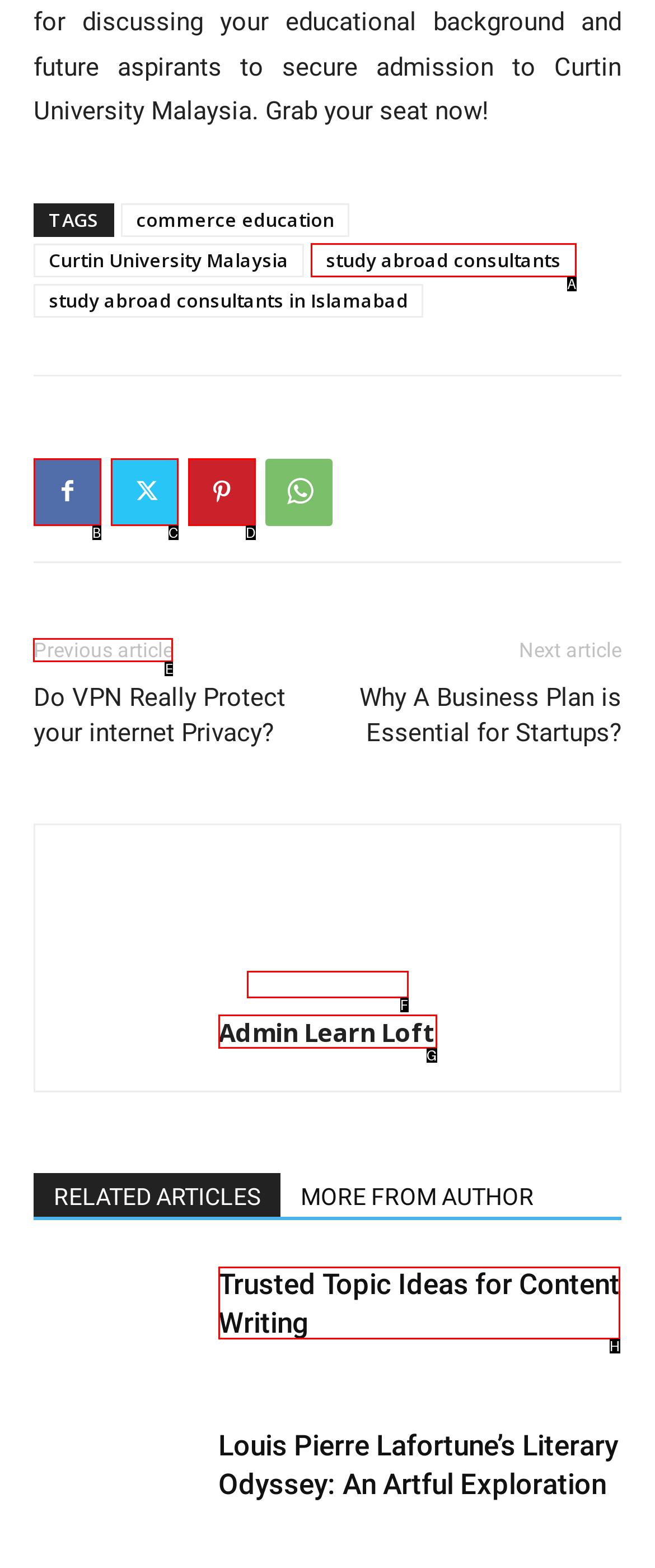Determine the letter of the element to click to accomplish this task: Check the previous article. Respond with the letter.

E